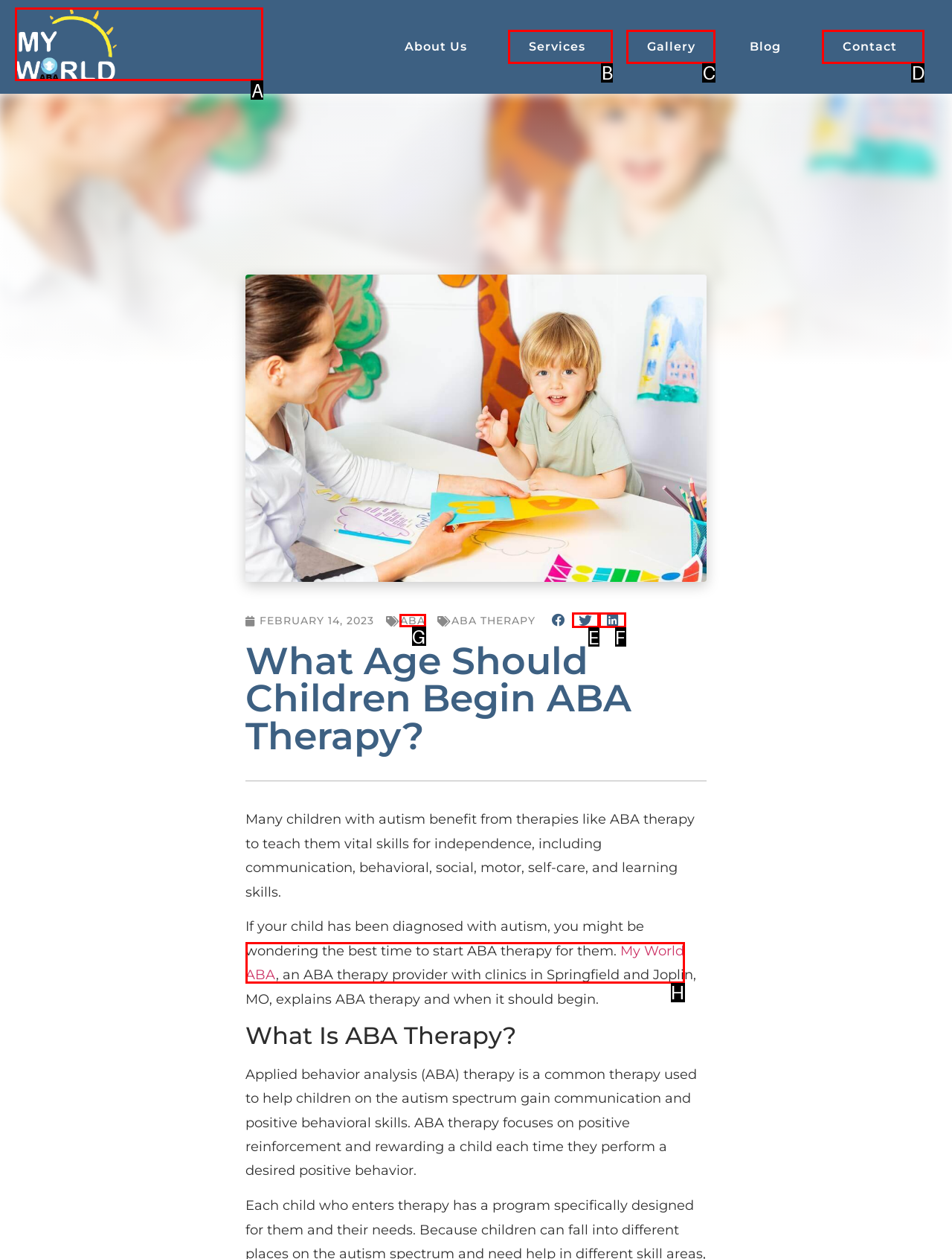Select the HTML element that needs to be clicked to carry out the task: Click the 'ABA' link
Provide the letter of the correct option.

G